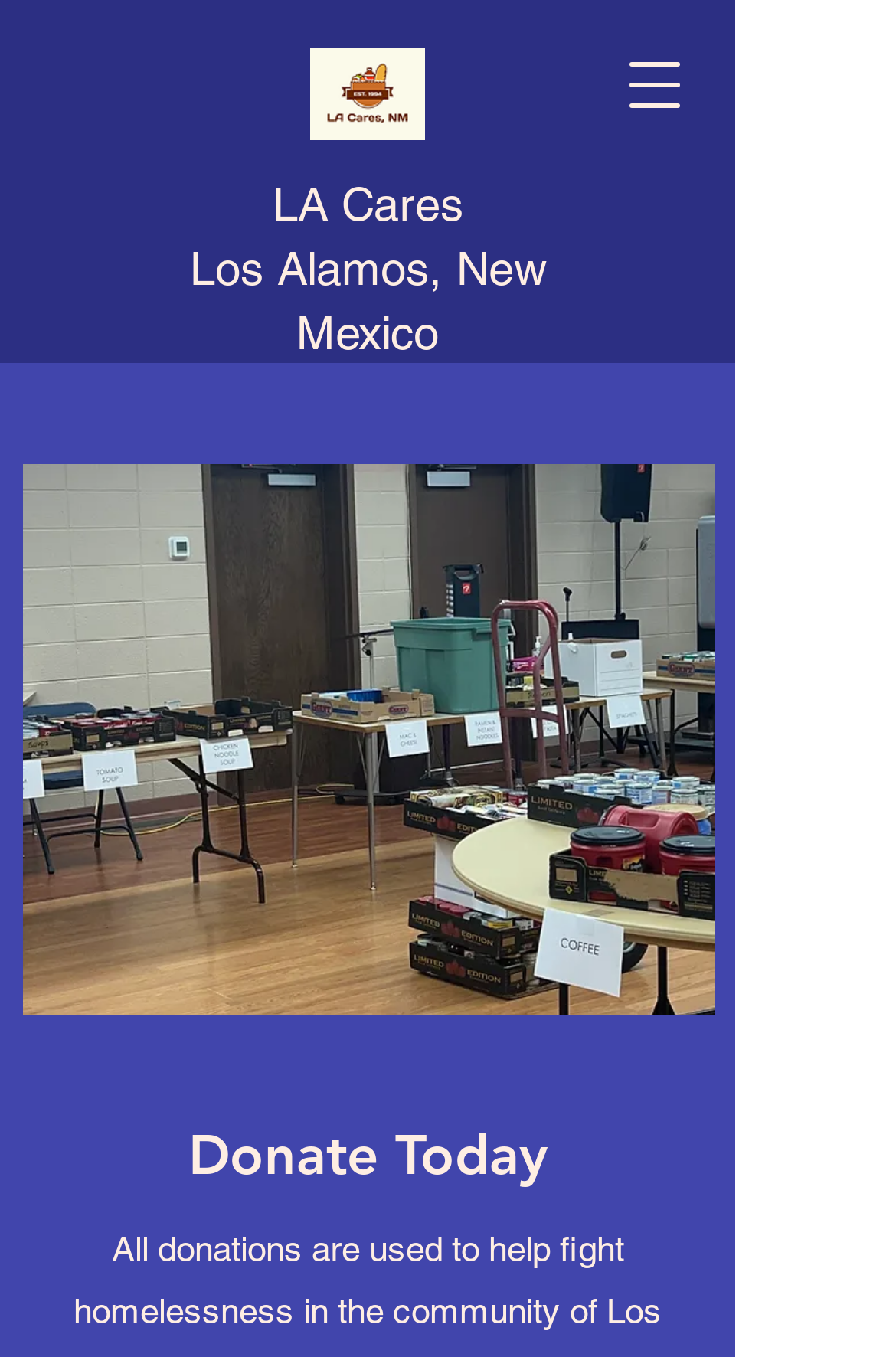What is the logo image filename?
Look at the image and respond with a one-word or short phrase answer.

FullLogo.jpg